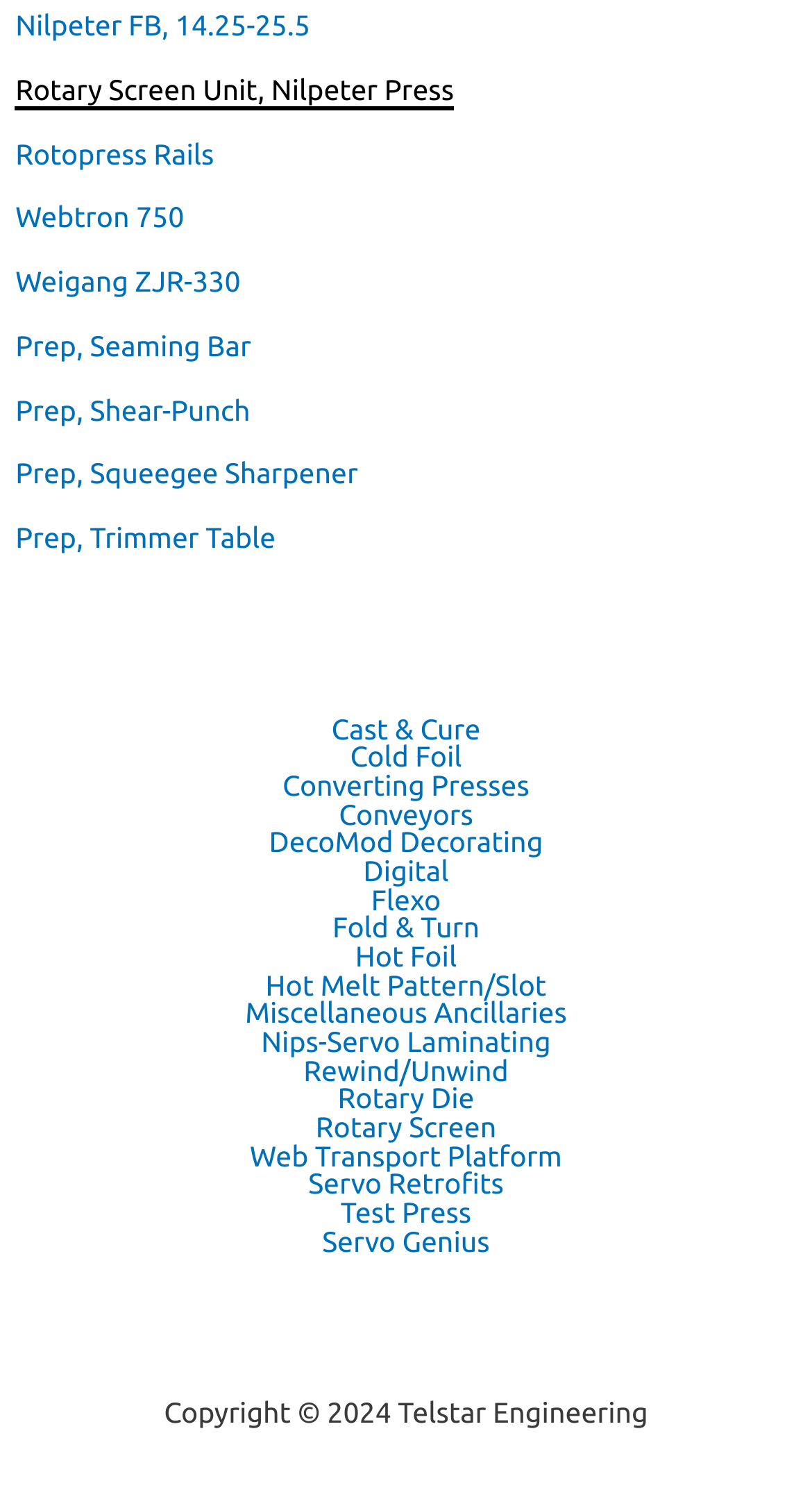Identify the bounding box coordinates necessary to click and complete the given instruction: "Show navigation panel".

None